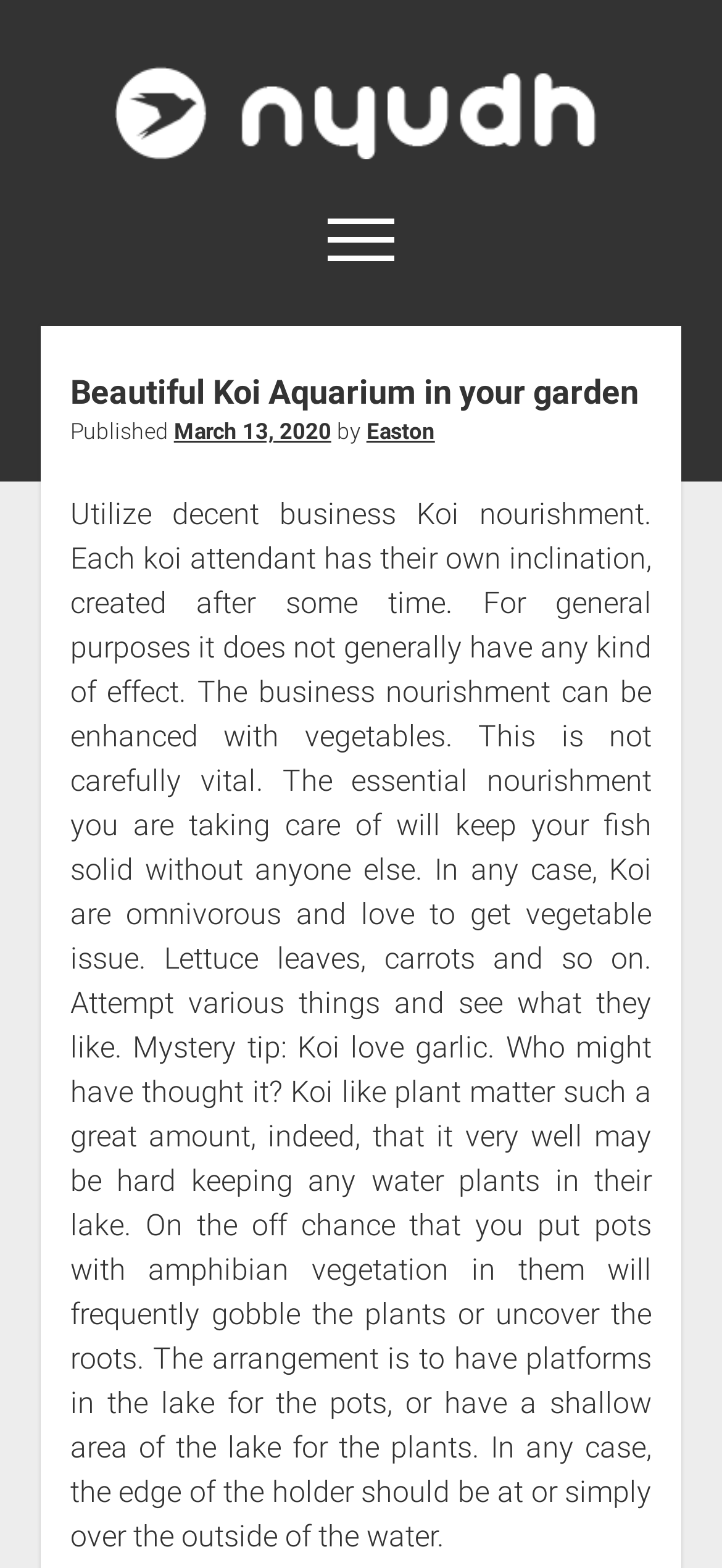Please find the bounding box coordinates of the element that you should click to achieve the following instruction: "Open the menu". The coordinates should be presented as four float numbers between 0 and 1: [left, top, right, bottom].

[0.454, 0.139, 0.546, 0.172]